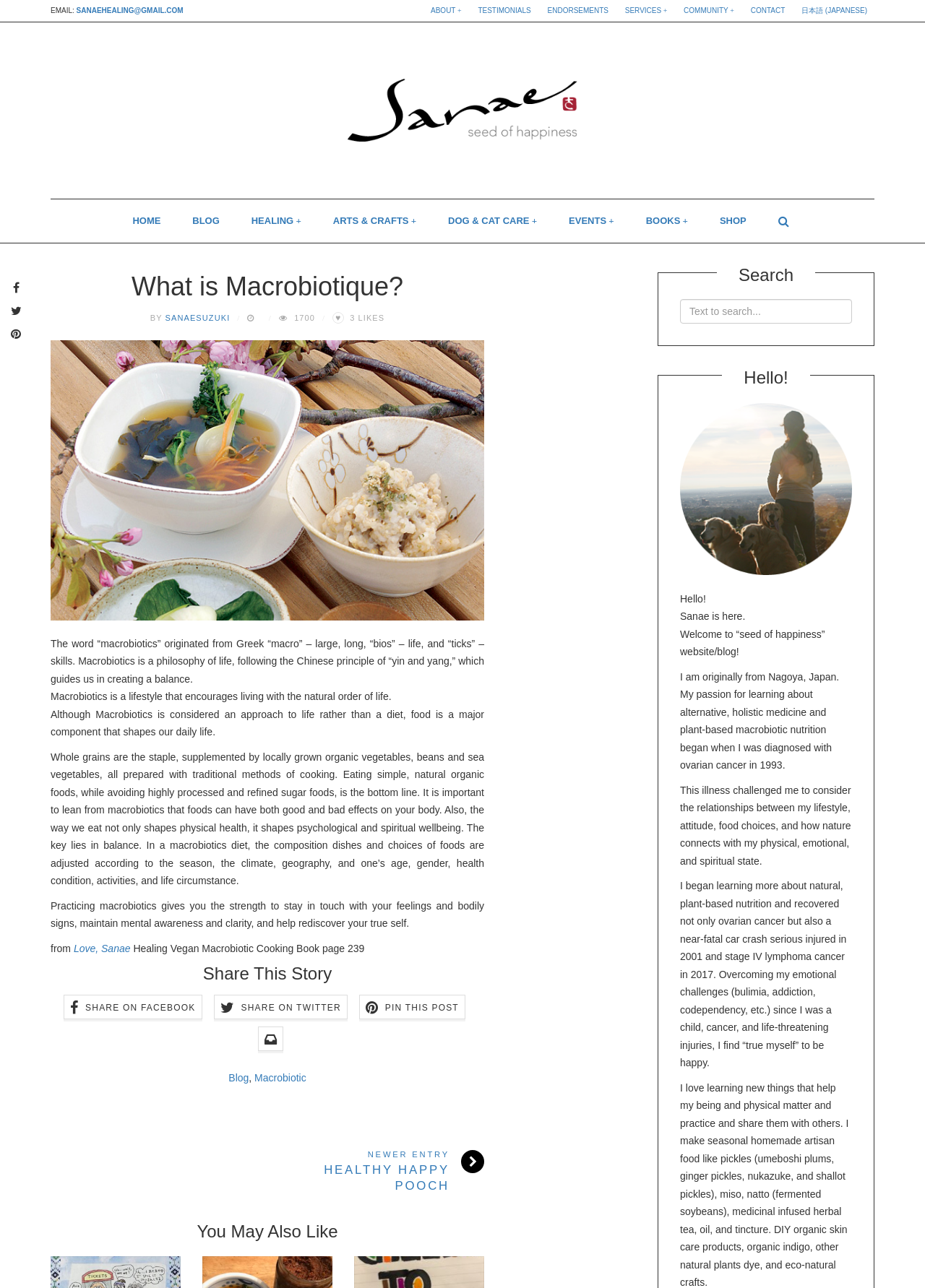Please locate the bounding box coordinates of the element that should be clicked to achieve the given instruction: "Click on the 'HEALING +' link".

[0.264, 0.155, 0.334, 0.188]